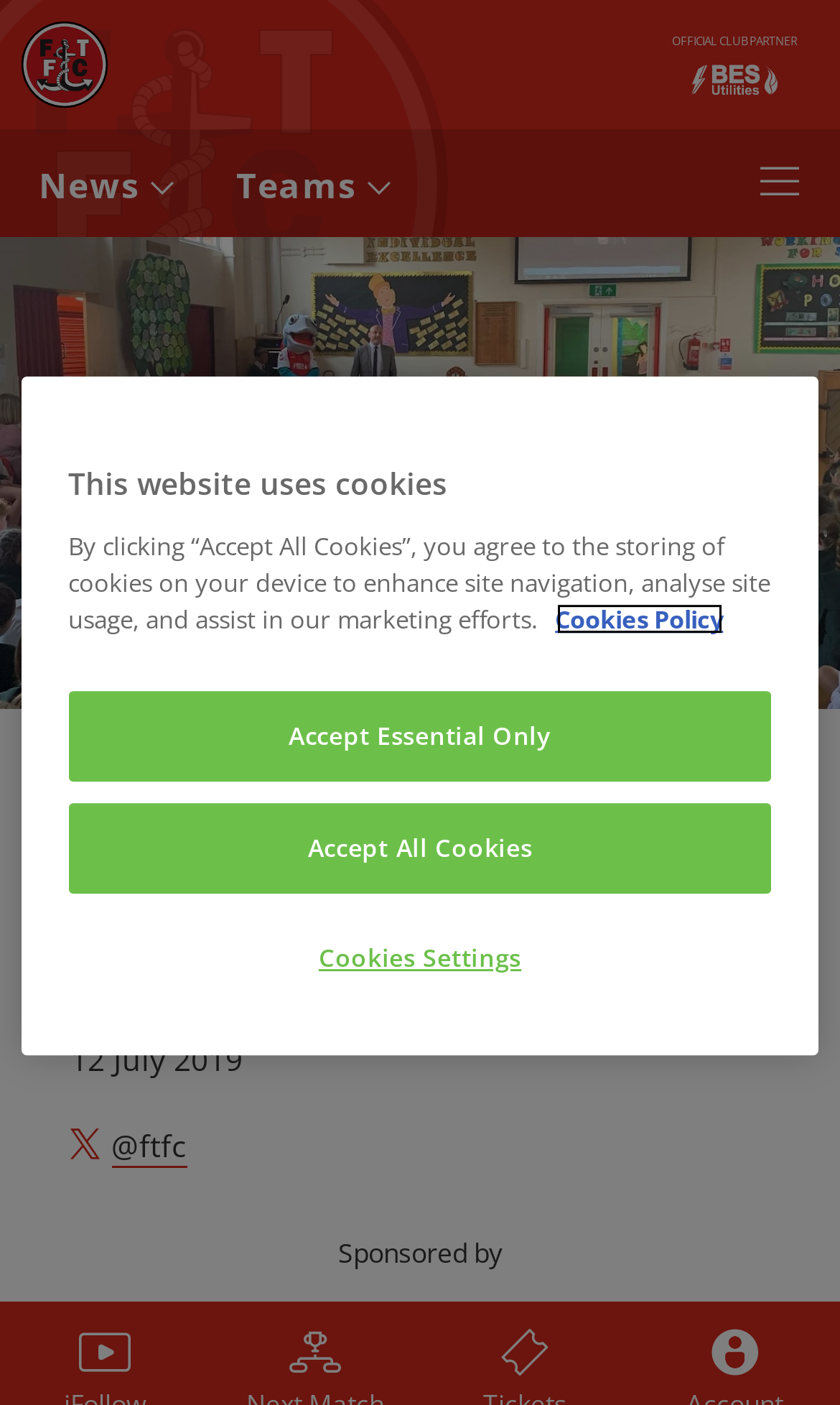Please determine the bounding box coordinates for the UI element described as: "Cookies Settings".

[0.081, 0.651, 0.919, 0.712]